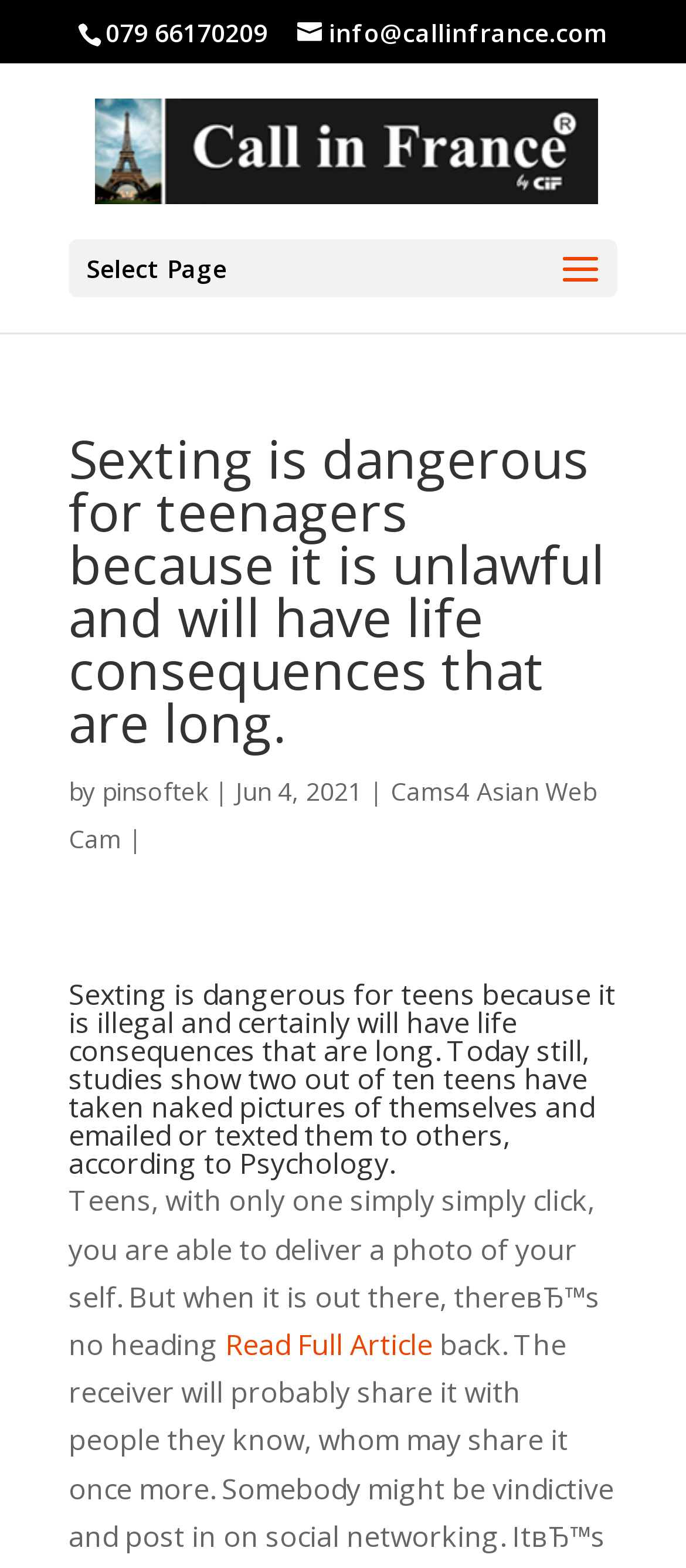Describe in detail what you see on the webpage.

The webpage appears to be an article discussing the dangers of sexting for teenagers. At the top of the page, there is a phone number "079 66170209" and an email address "info@callinfrance.com" with a link to the website "callinfrance.com". Below this, there is a logo image of "callinfrance.com".

On the left side of the page, there is a menu with the option "Select Page". The main content of the article starts with a heading that summarizes the topic, "Sexting is dangerous for teenagers because it is unlawful and will have life consequences that are long." The author of the article is credited as "pinsoftek" and the date of publication is "Jun 4, 2021".

The article itself is divided into several paragraphs. The first paragraph explains that two out of ten teens have taken naked pictures of themselves and shared them with others. The following paragraphs discuss the consequences of sexting, with one sentence stating that with just one click, a photo of oneself can be sent to others. The article concludes with a warning that once a photo is shared, it cannot be taken back.

At the bottom of the page, there is a link to "Read Full Article", suggesting that the content is a summary or an excerpt from a longer article. There are a total of three links on the page, including the one to "callinfrance.com" and another to "Cams4 Asian Web Cam".